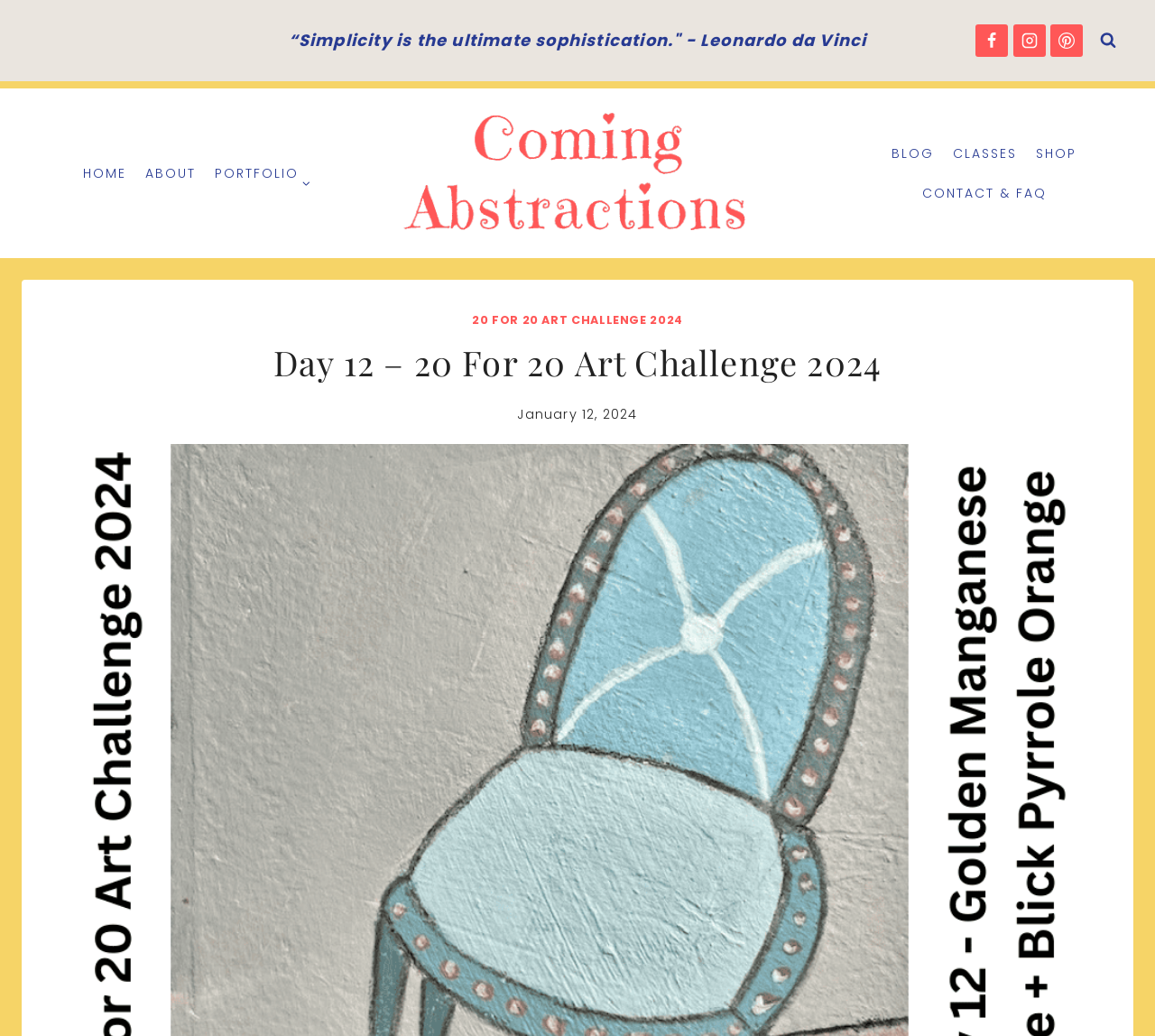Identify the bounding box coordinates of the section to be clicked to complete the task described by the following instruction: "View search form". The coordinates should be four float numbers between 0 and 1, formatted as [left, top, right, bottom].

[0.945, 0.024, 0.973, 0.055]